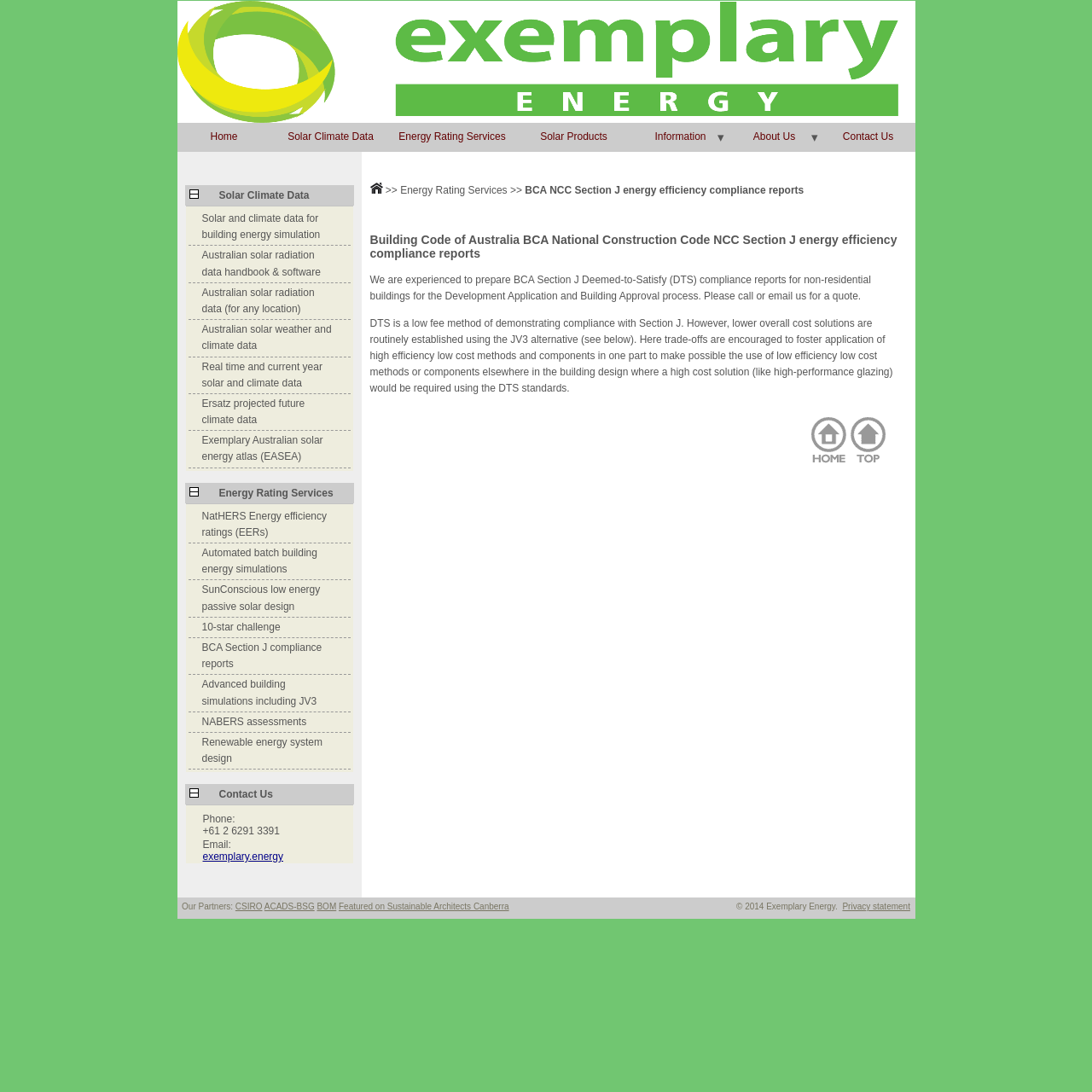What is the name of the organization featured on Sustainable Architects Canberra?
Please provide a comprehensive answer based on the visual information in the image.

The webpage mentions that Exemplary Energy is featured on Sustainable Architects Canberra, which is a link displayed on the bottom of the webpage.